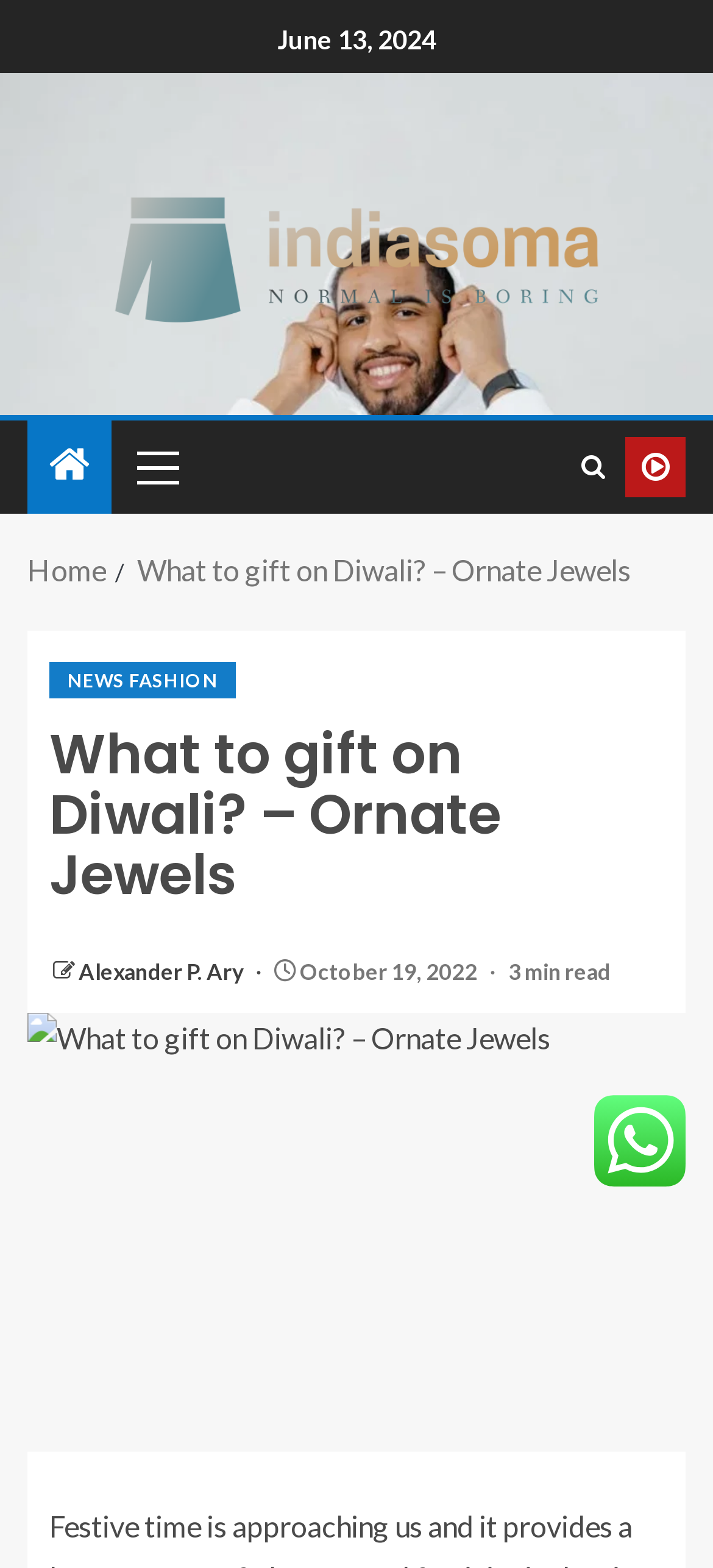What is the text of the webpage's headline?

What to gift on Diwali? – Ornate Jewels